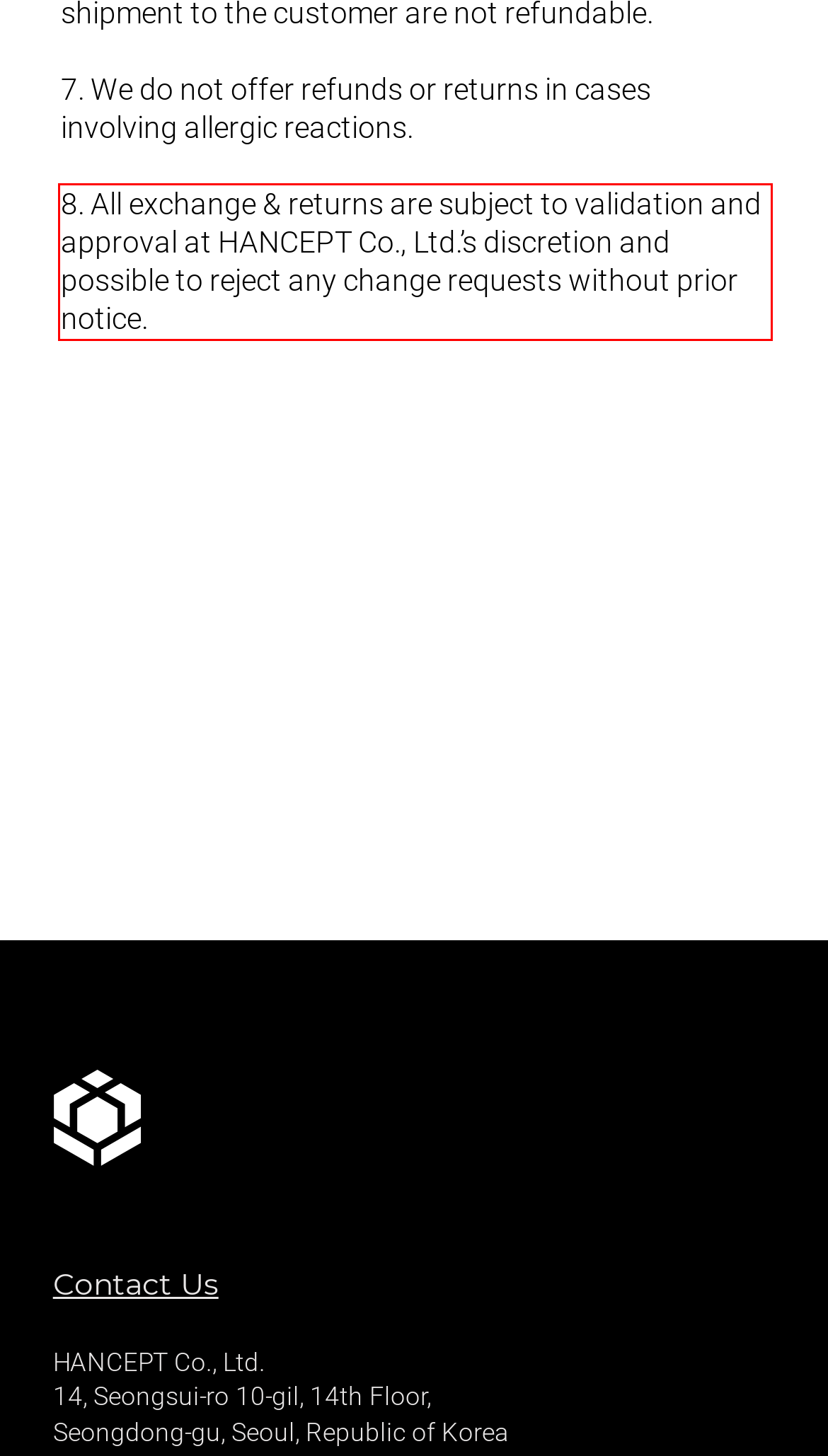In the screenshot of the webpage, find the red bounding box and perform OCR to obtain the text content restricted within this red bounding box.

8. All exchange & returns are subject to validation and approval at HANCEPT Co., Ltd.’s discretion and possible to reject any change requests without prior notice.